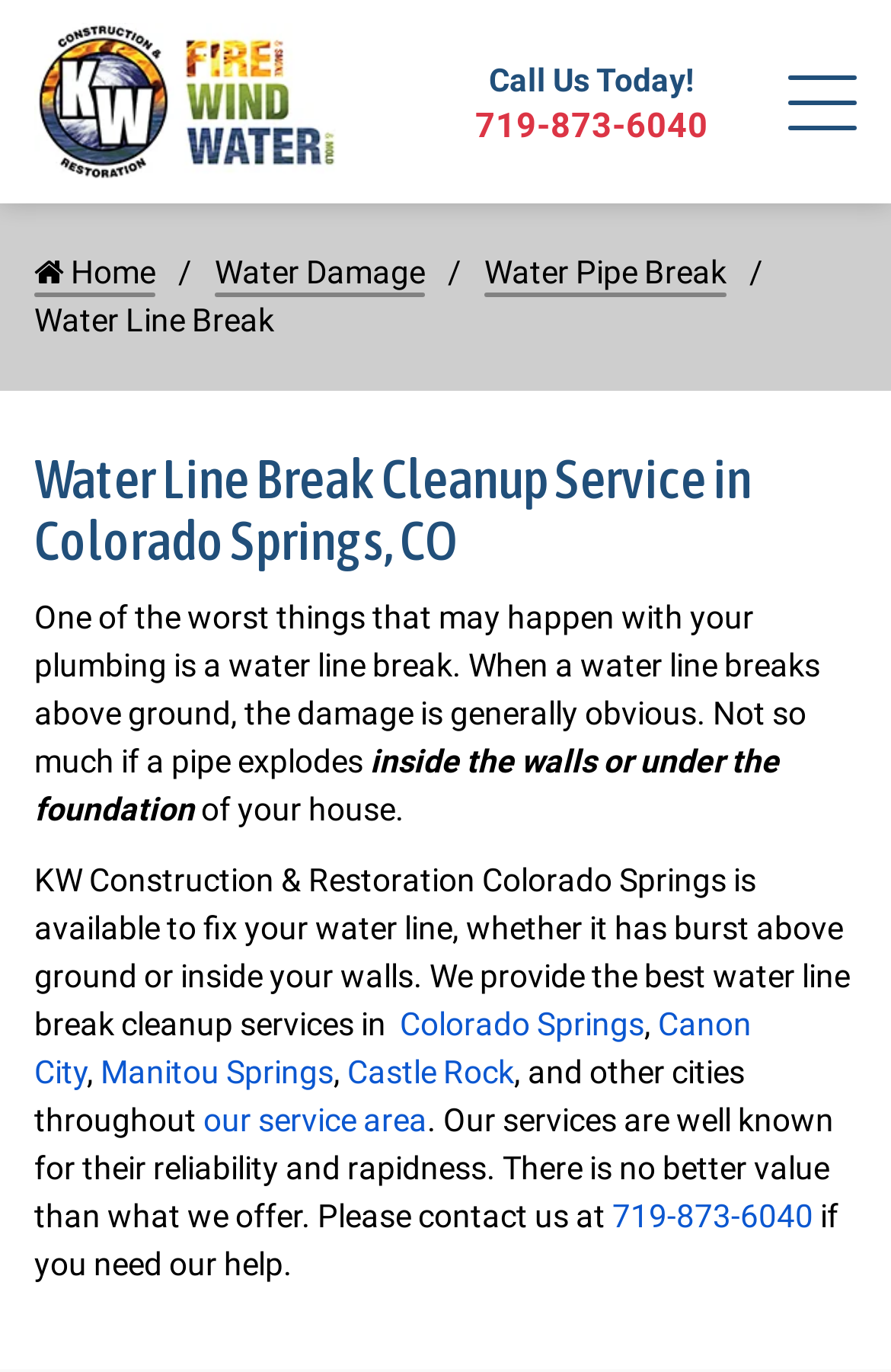What is the consequence of a water line break?
Can you give a detailed and elaborate answer to the question?

I inferred this by reading the text, which explains that a water line break can cause damage, whether it occurs above ground or inside the walls or under the foundation of a house.